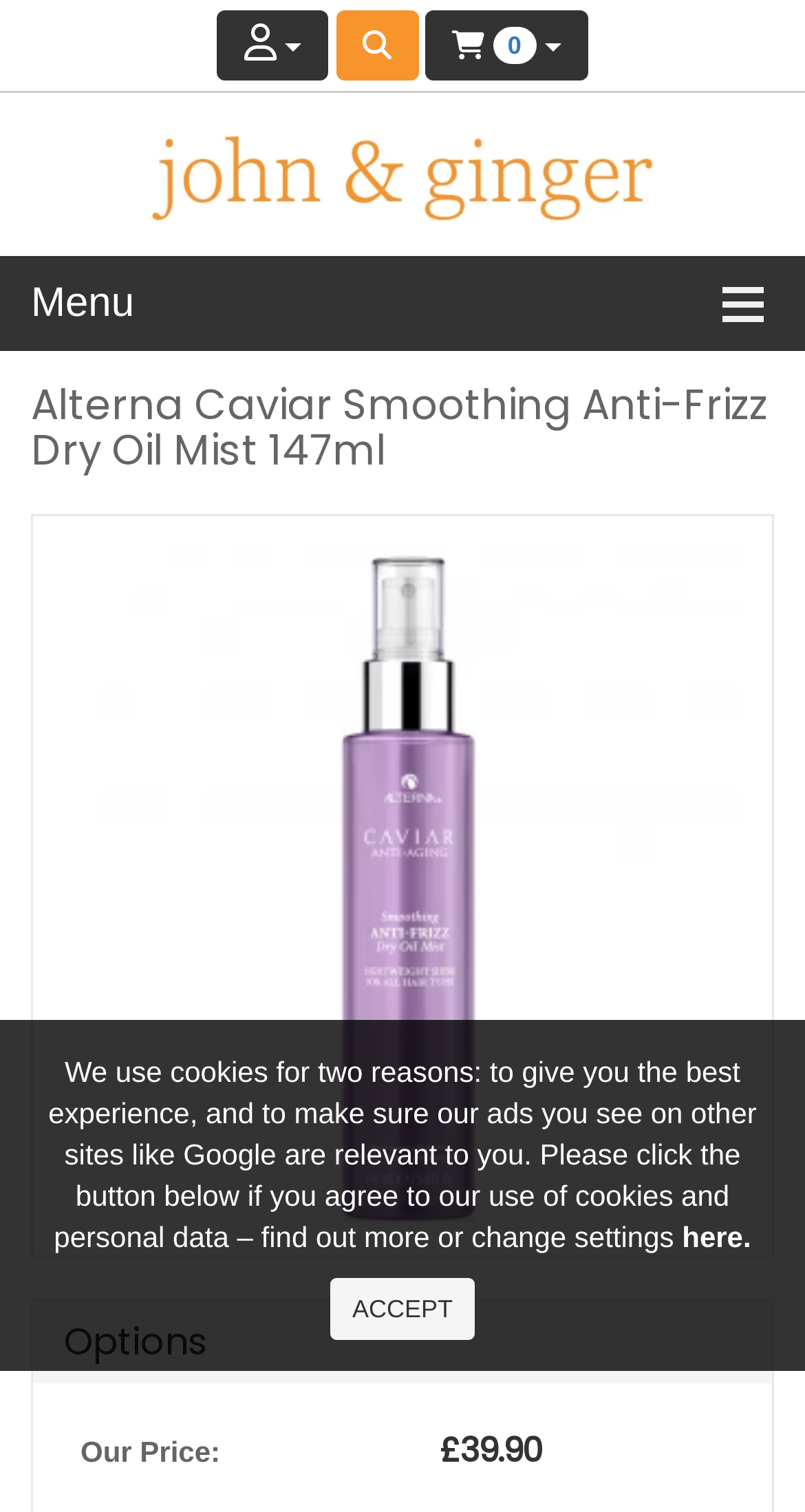Answer with a single word or phrase: 
What is the function of the 'Search Store' button?

Search the store